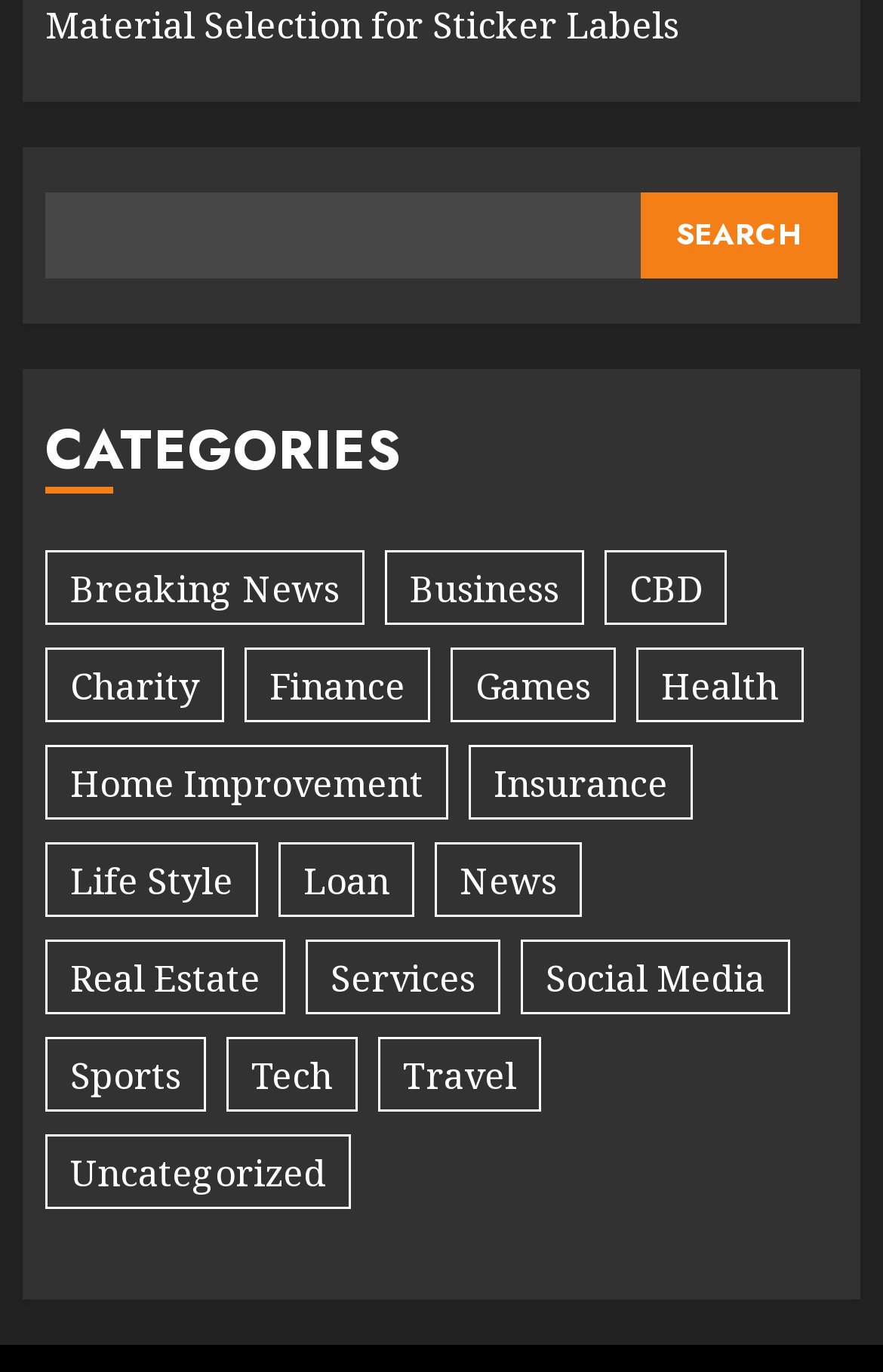Respond concisely with one word or phrase to the following query:
Is there a category for 'Home Improvement'?

Yes